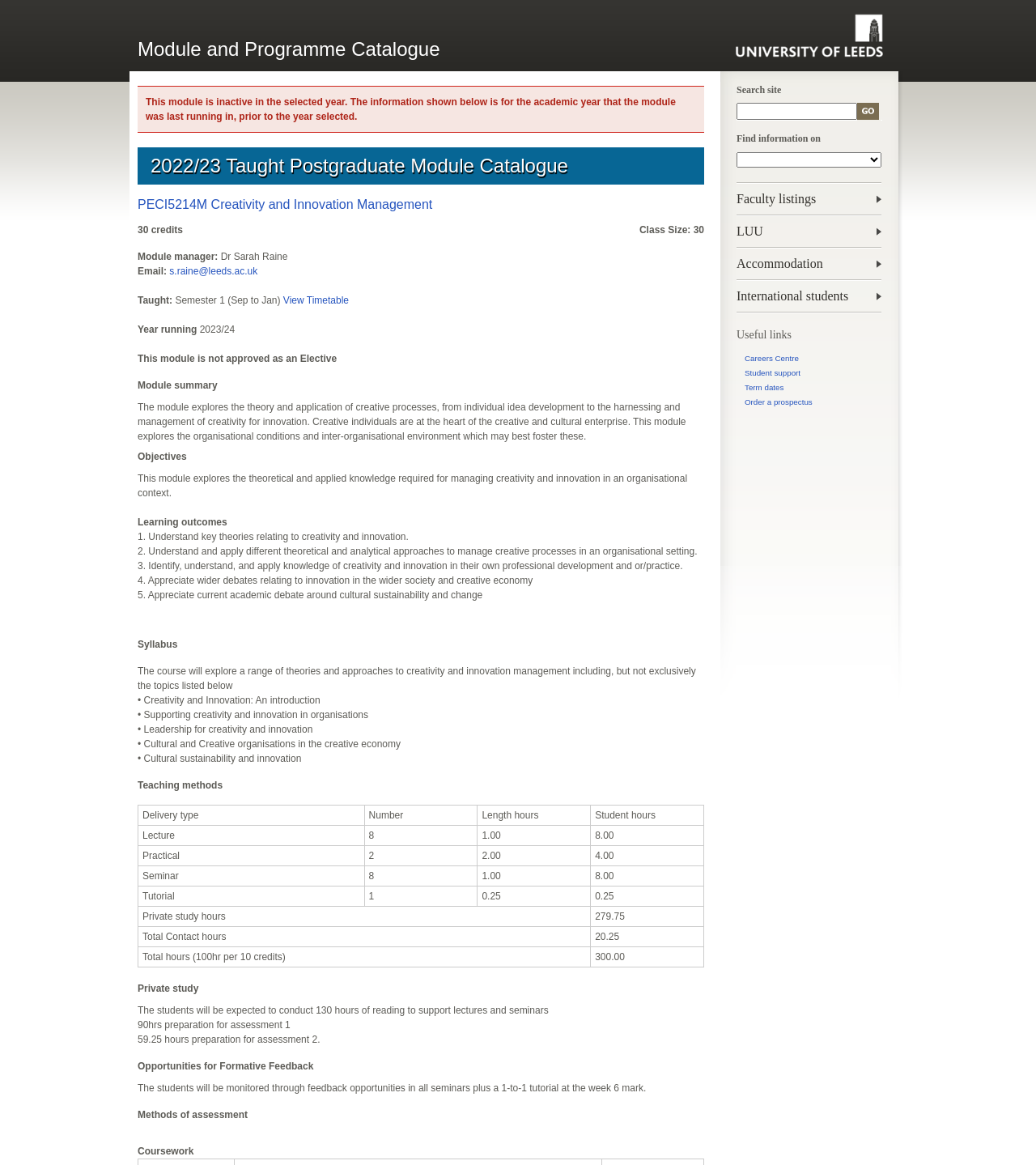Kindly determine the bounding box coordinates for the clickable area to achieve the given instruction: "Email module manager".

[0.164, 0.228, 0.249, 0.238]